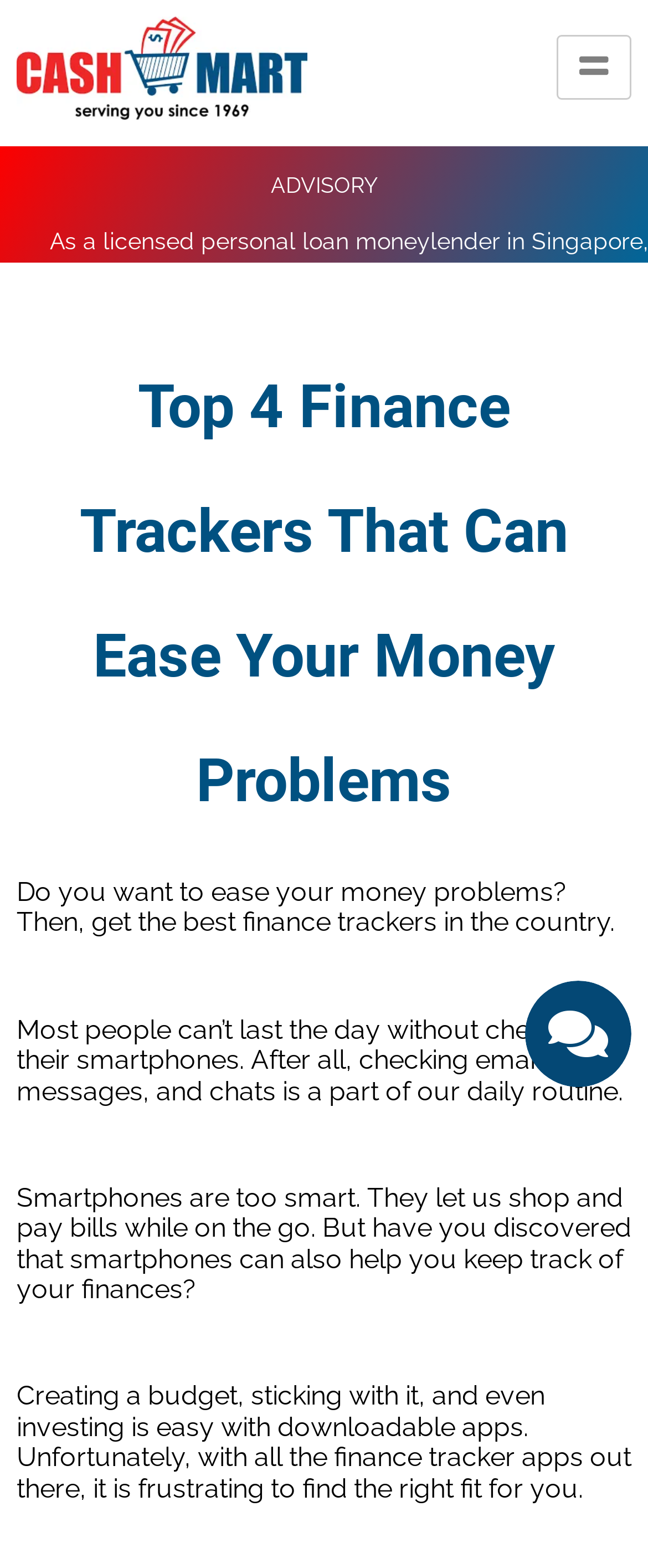Reply to the question below using a single word or brief phrase:
What can be done with downloadable finance apps?

Create a budget and invest